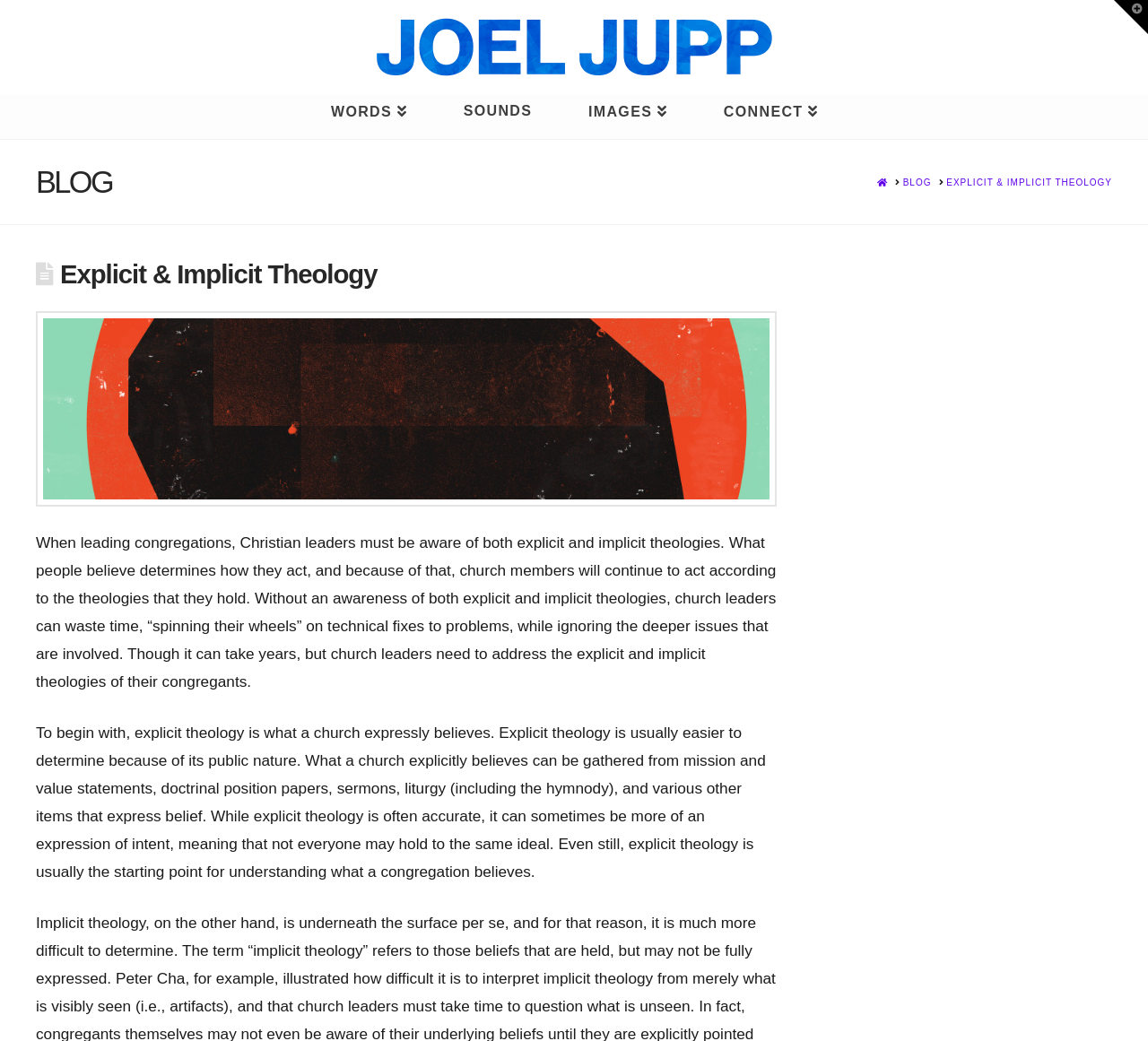Determine the bounding box coordinates in the format (top-left x, top-left y, bottom-right x, bottom-right y). Ensure all values are floating point numbers between 0 and 1. Identify the bounding box of the UI element described by: Explicit & Implicit Theology

[0.824, 0.169, 0.969, 0.181]